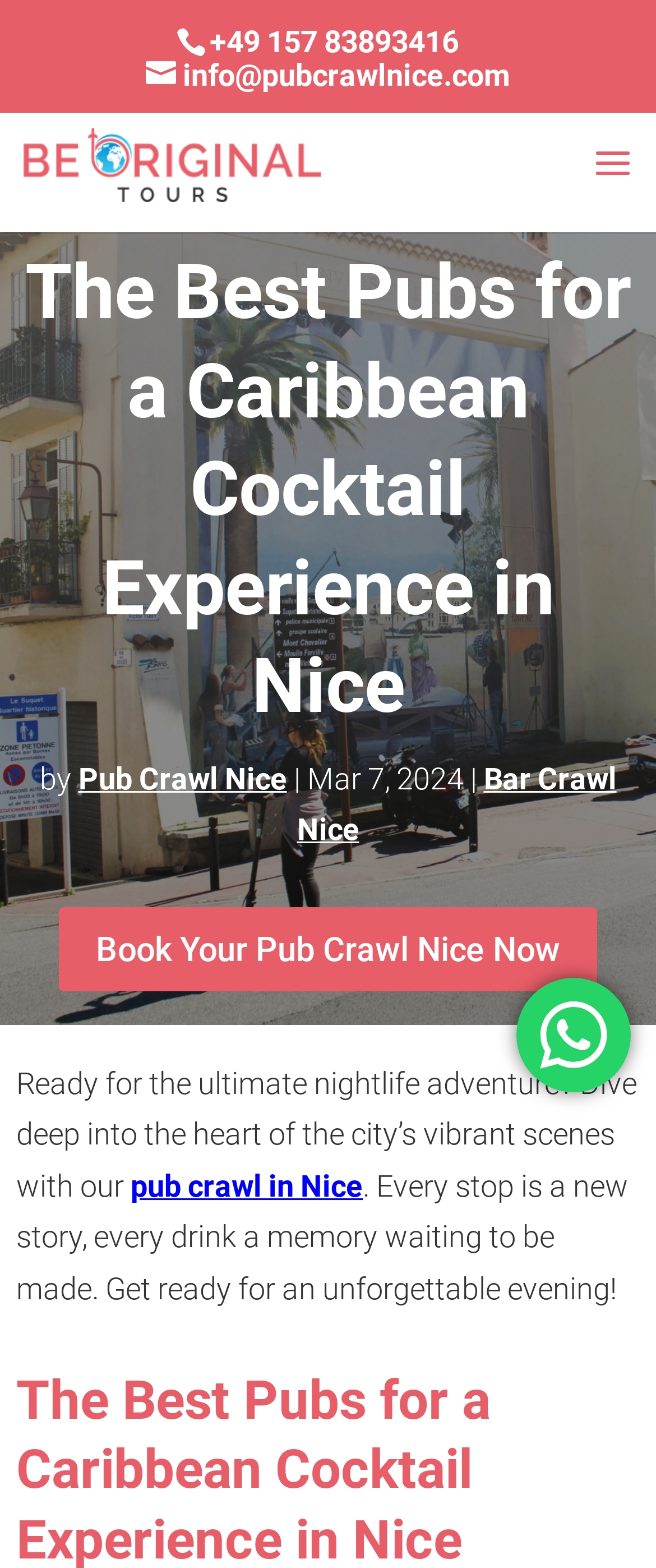Please give a succinct answer using a single word or phrase:
What is the phone number to contact?

+49 157 83893416